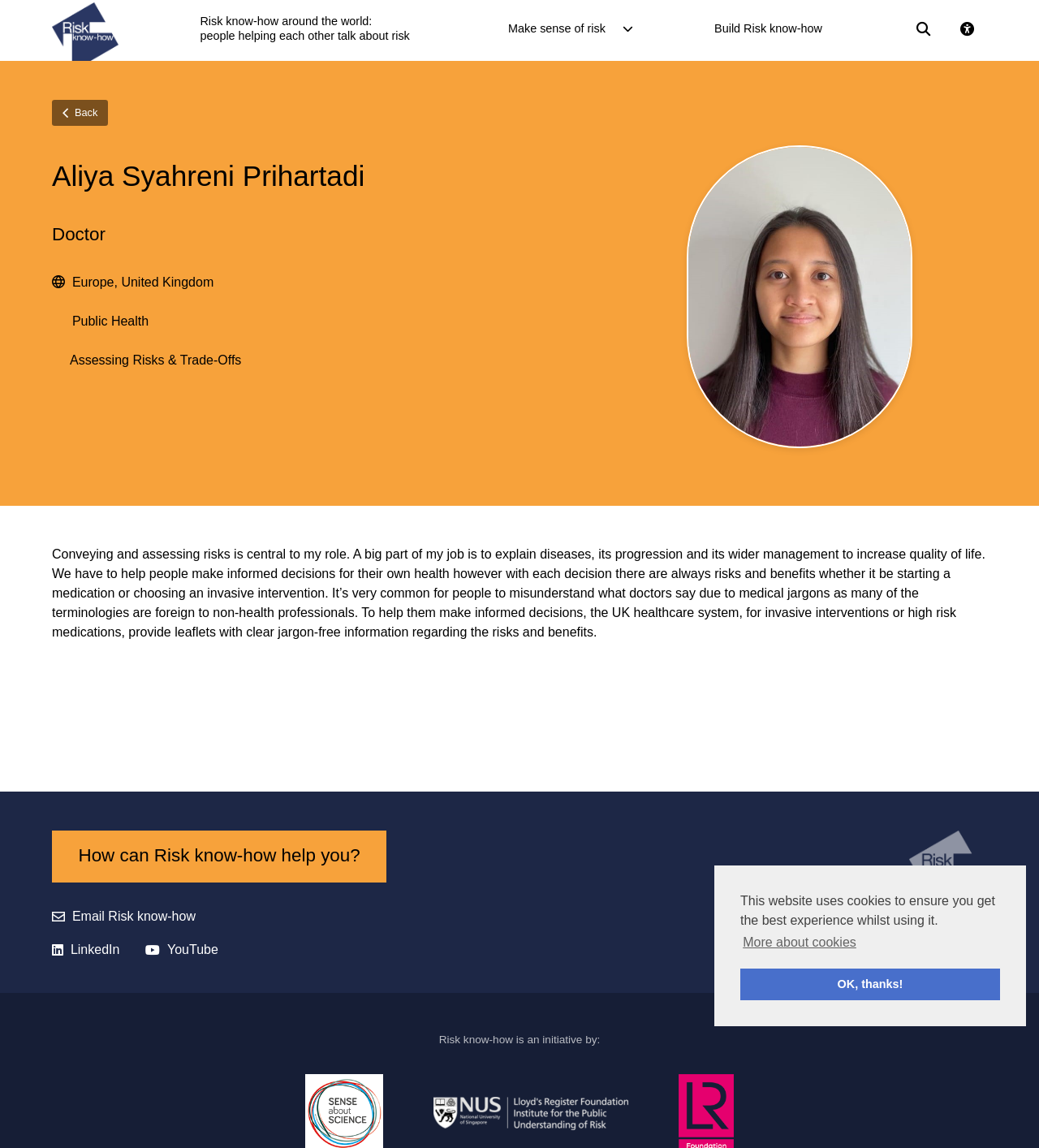Provide an in-depth caption for the webpage.

The webpage is about Doctor Aliya Syahreni Prihartadi, who is part of the Risk know-how initiative. At the top of the page, there is a cookie consent dialog with a message explaining the use of cookies on the website. Below this dialog, there are several links, including "Skip to content", "Risk know-how homepage", and "Make sense of risk". 

On the left side of the page, there is a main section with a header that includes a back button, the doctor's name, and her title "Doctor". Below this, there are several lines of text describing her profession, including her role in conveying and assessing risks to patients. 

To the right of the doctor's name, there is a headshot image of her. Below the image, there is a block of text that explains the importance of clear communication in healthcare, as patients often misunderstand medical jargon. 

Further down the page, there are links to "How can Risk know-how help you?" and "Email Risk know-how", as well as social media links to LinkedIn and YouTube. At the very bottom of the page, there is a text stating that Risk know-how is an initiative by an unspecified organization.